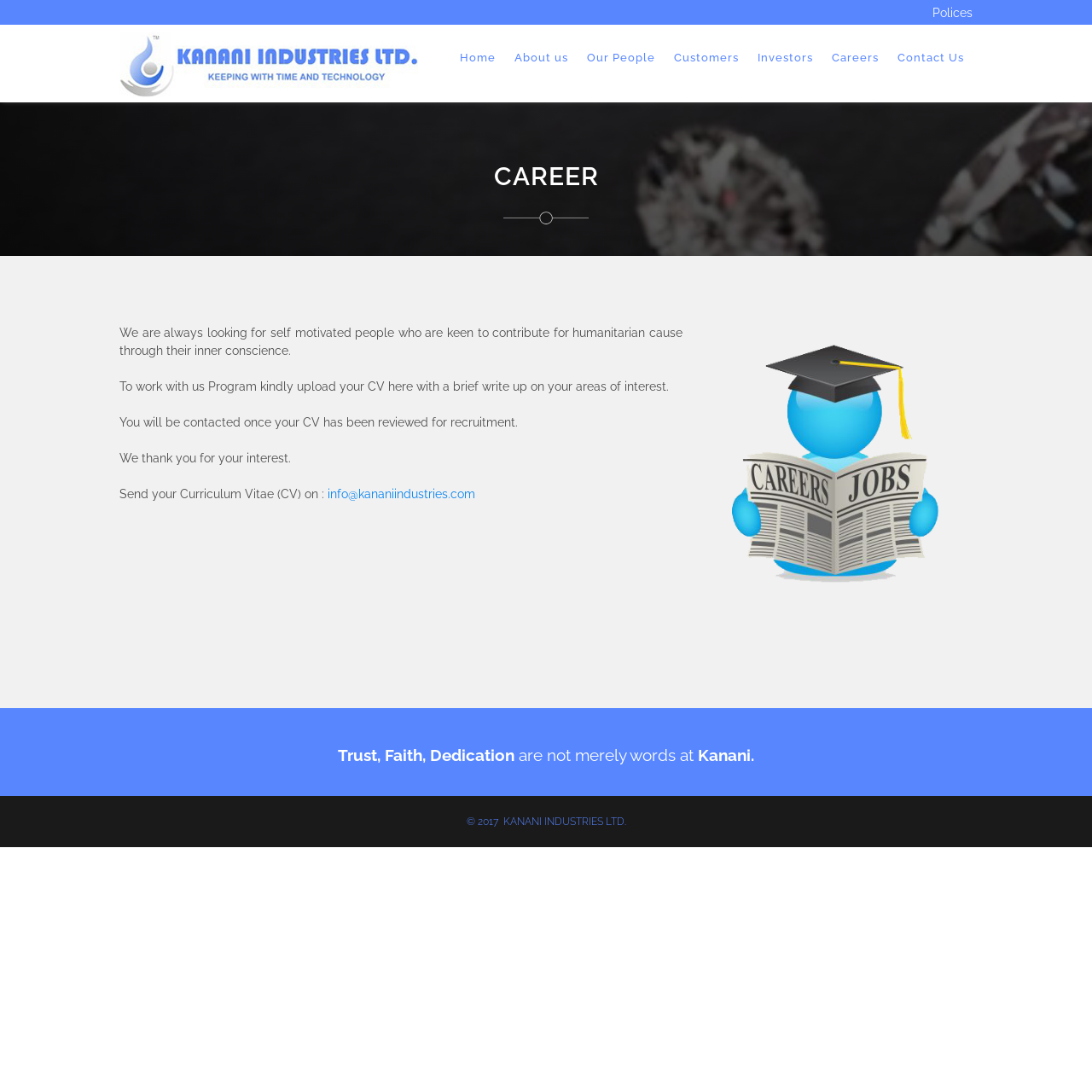Find the bounding box coordinates of the clickable area required to complete the following action: "Click on the 'Contact Us' link".

[0.814, 0.041, 0.891, 0.065]